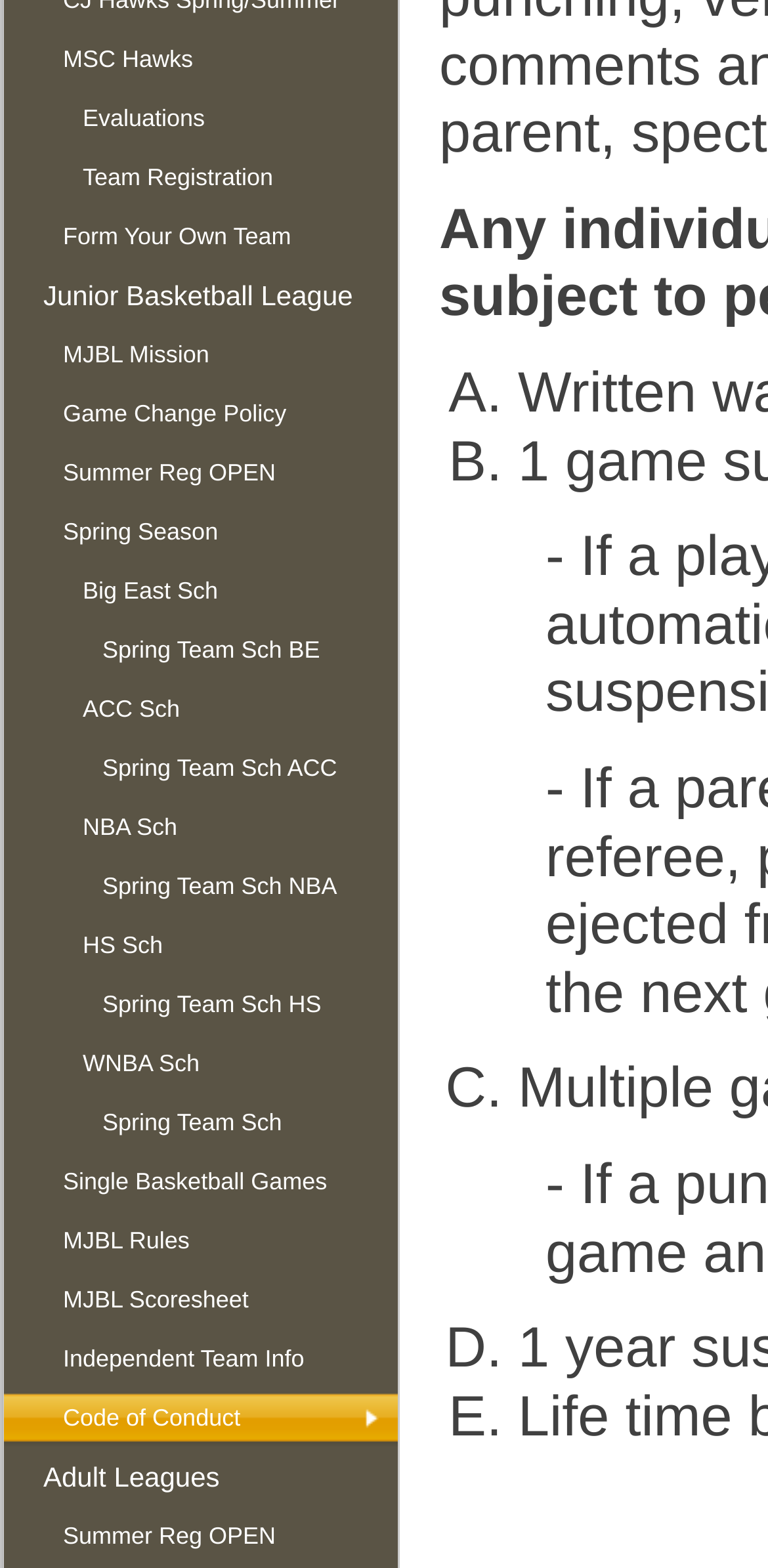Provide the bounding box coordinates of the section that needs to be clicked to accomplish the following instruction: "Learn about the 'MJBL Mission'."

[0.005, 0.207, 0.518, 0.245]